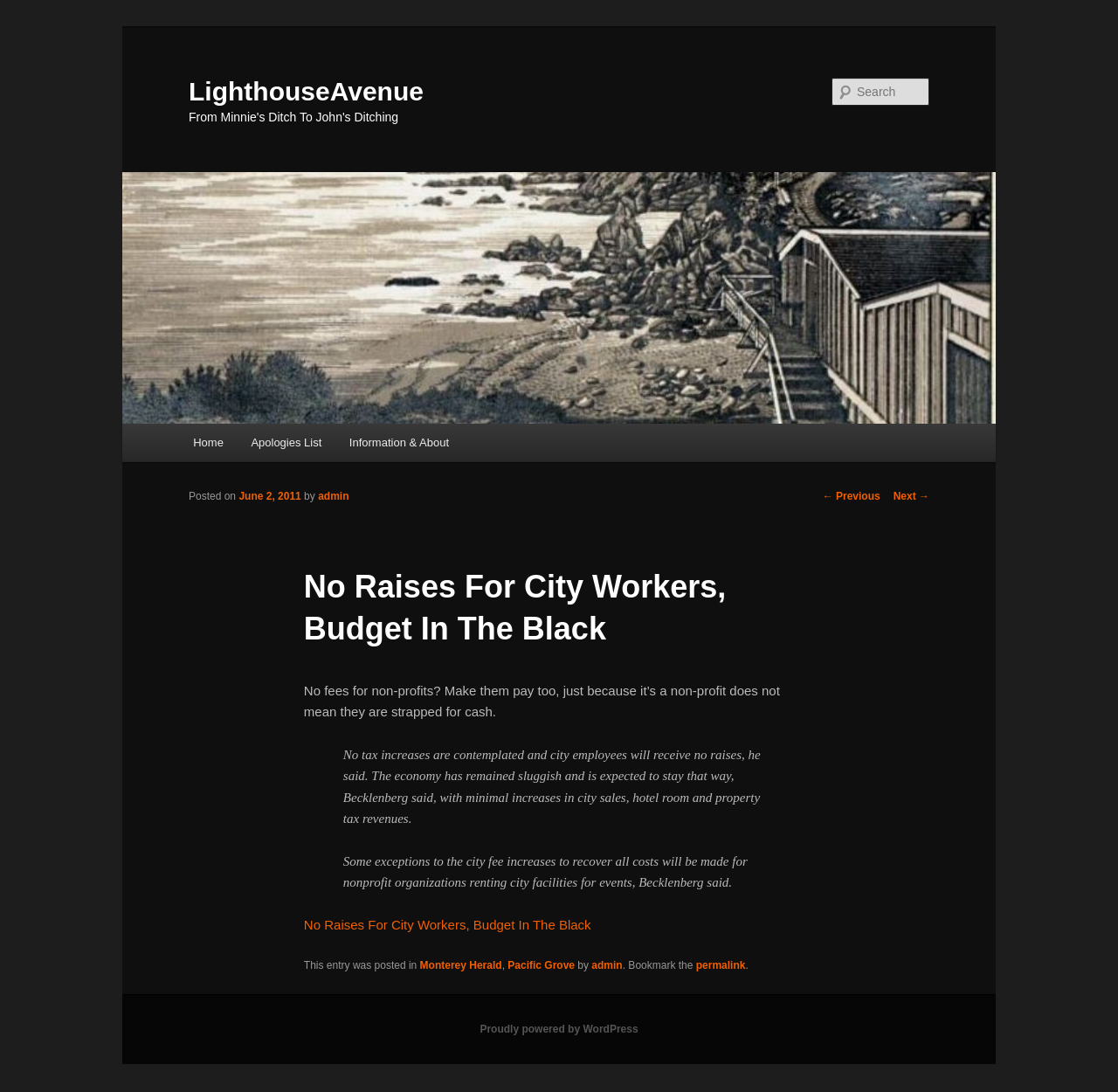Using the format (top-left x, top-left y, bottom-right x, bottom-right y), and given the element description, identify the bounding box coordinates within the screenshot: Next →

[0.799, 0.449, 0.831, 0.46]